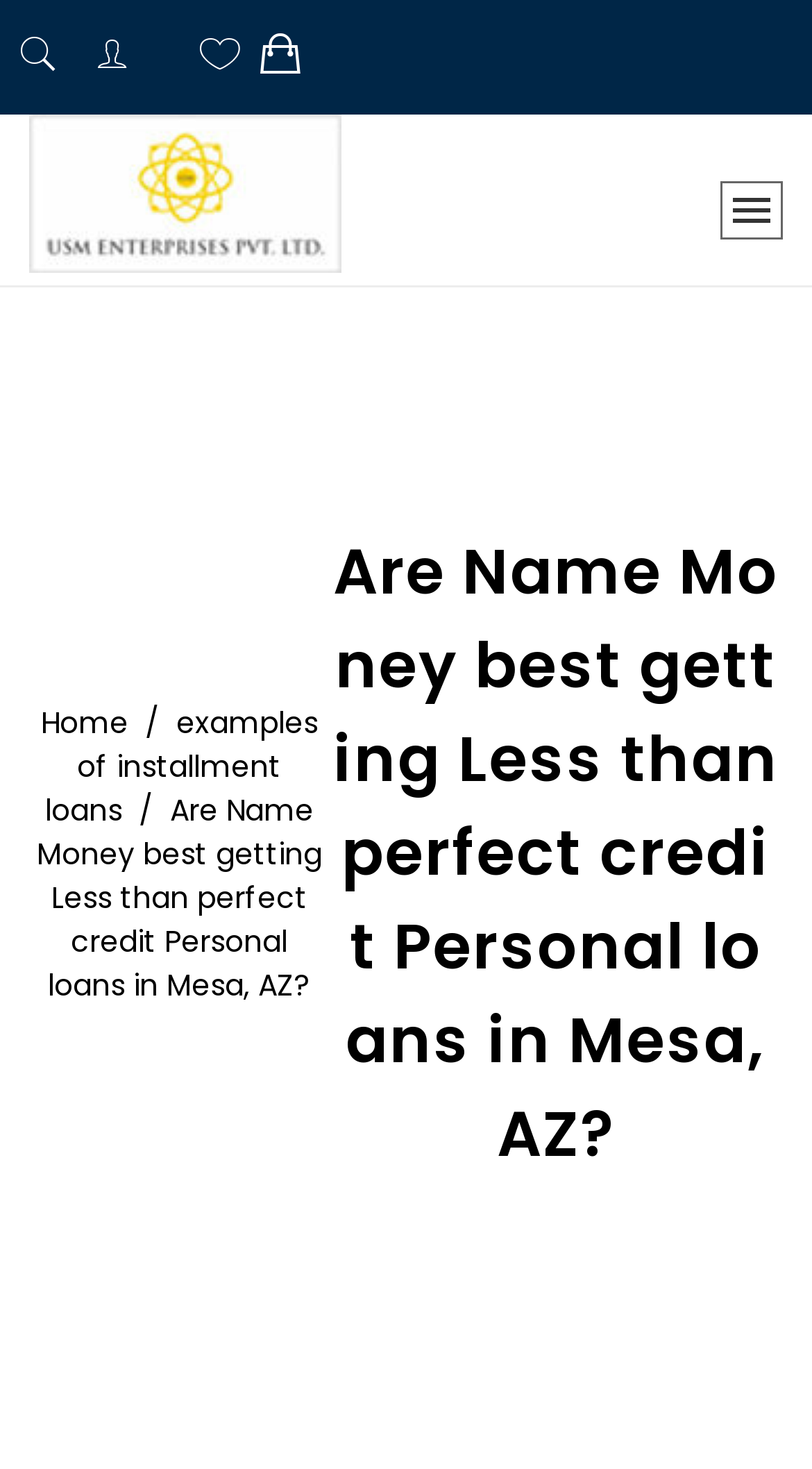Using the provided description examples of installment loans, find the bounding box coordinates for the UI element. Provide the coordinates in (top-left x, top-left y, bottom-right x, bottom-right y) format, ensuring all values are between 0 and 1.

[0.055, 0.478, 0.391, 0.566]